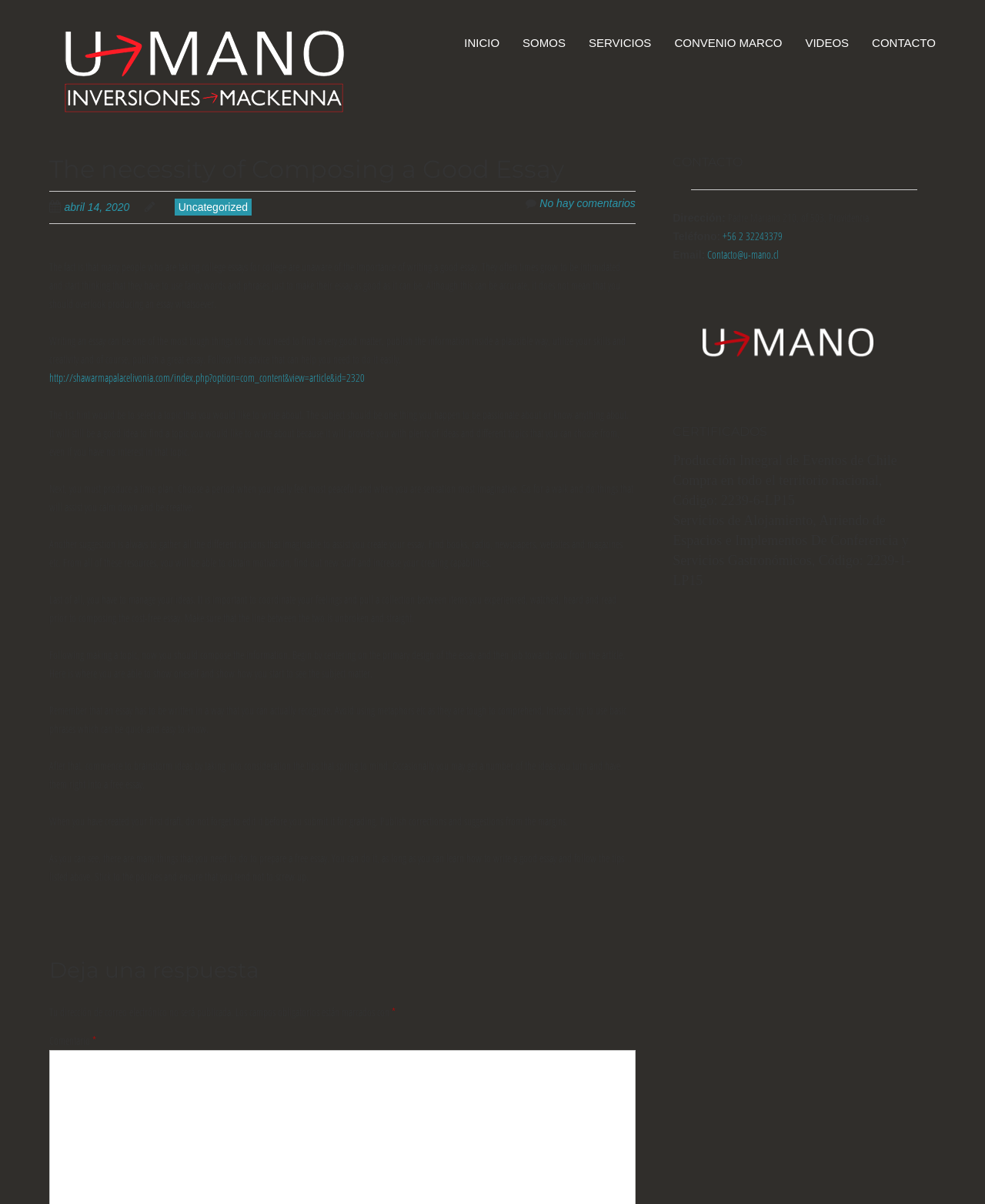Identify the bounding box coordinates of the region I need to click to complete this instruction: "Click on the 'U-mano' link at the top".

[0.05, 0.068, 0.362, 0.1]